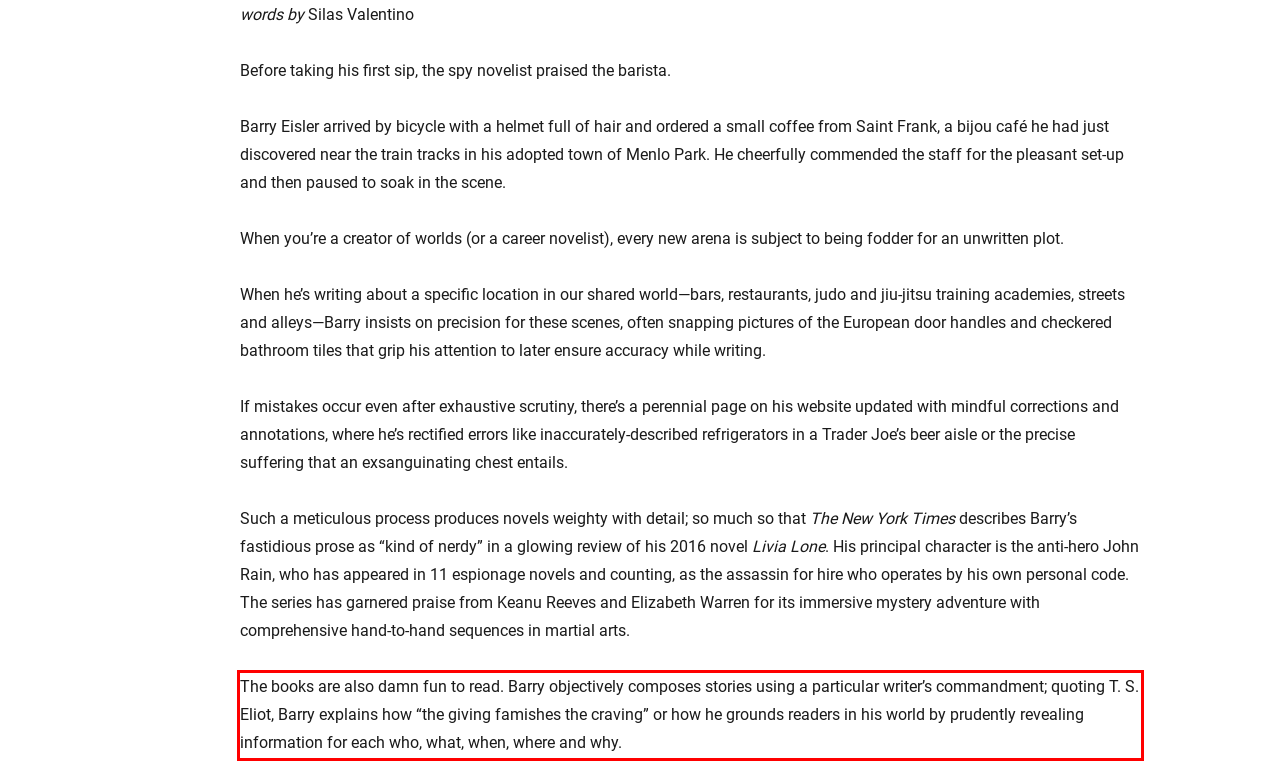Look at the webpage screenshot and recognize the text inside the red bounding box.

The books are also damn fun to read. Barry objectively composes stories using a particular writer’s commandment; quoting T. S. Eliot, Barry explains how “the giving famishes the craving” or how he grounds readers in his world by prudently revealing information for each who, what, when, where and why.